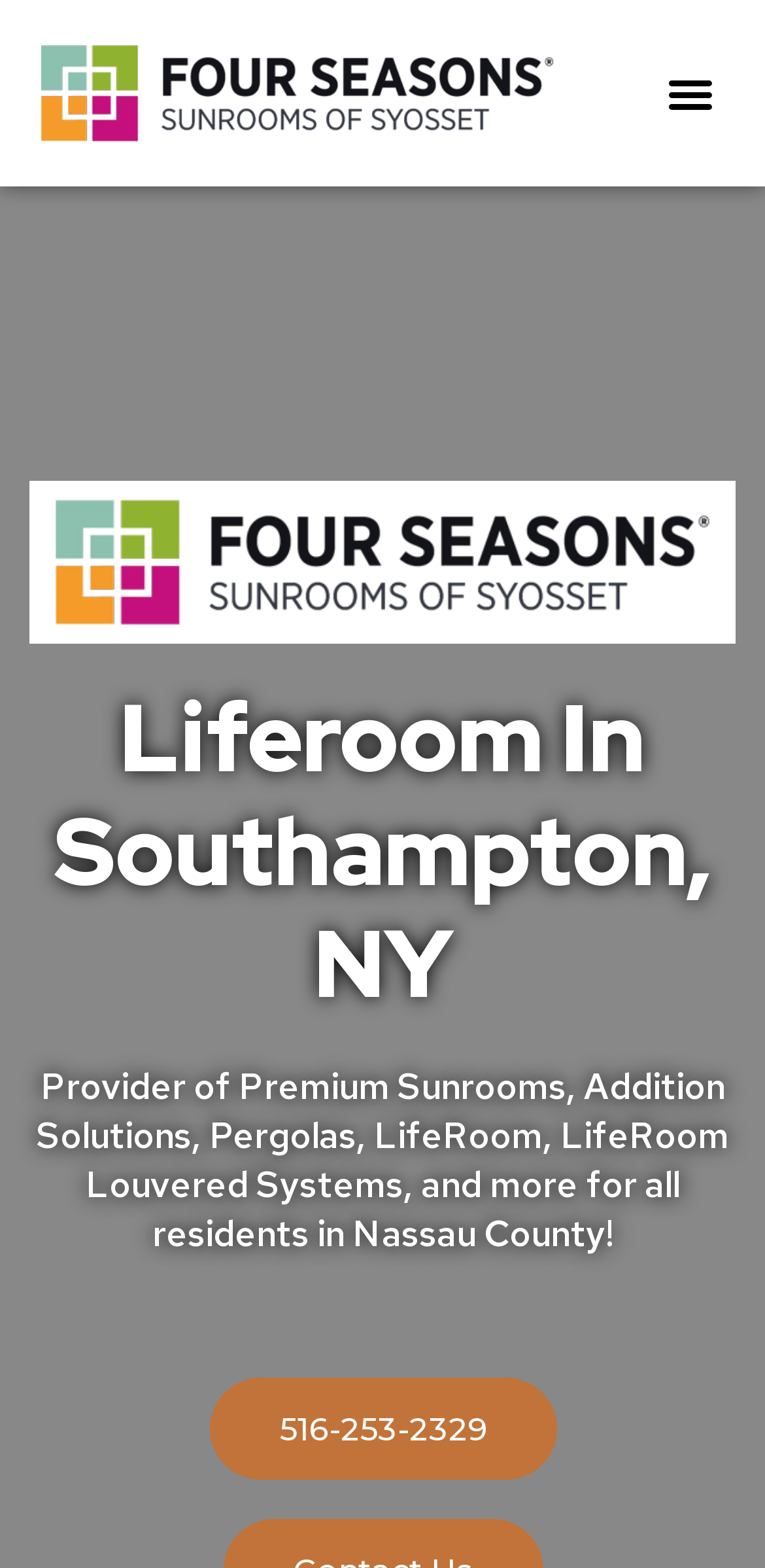Detail the features and information presented on the webpage.

The webpage is about LifeRoom solutions by Four Seasons Sunroom in Southampton, NY. At the top left, there is a link to "Four Seasons Sunrooms of Syosset" accompanied by an image with the same name. To the right of this link, there is a button labeled "Menu Toggle". 

Below the link and the button, there is a large image that spans almost the entire width of the page, labeled "Four Seasons of Syosset". 

Underneath the image, there is a heading that reads "Liferoom In Southampton, NY". 

Following the heading, there is a paragraph of text that describes the services provided by Four Seasons Sunroom, including premium sunrooms, addition solutions, pergolas, LifeRoom, and LifeRoom Louvered Systems, catering to residents in Nassau County. 

At the bottom of the page, there is a phone number "516-253-2329" presented as a link.